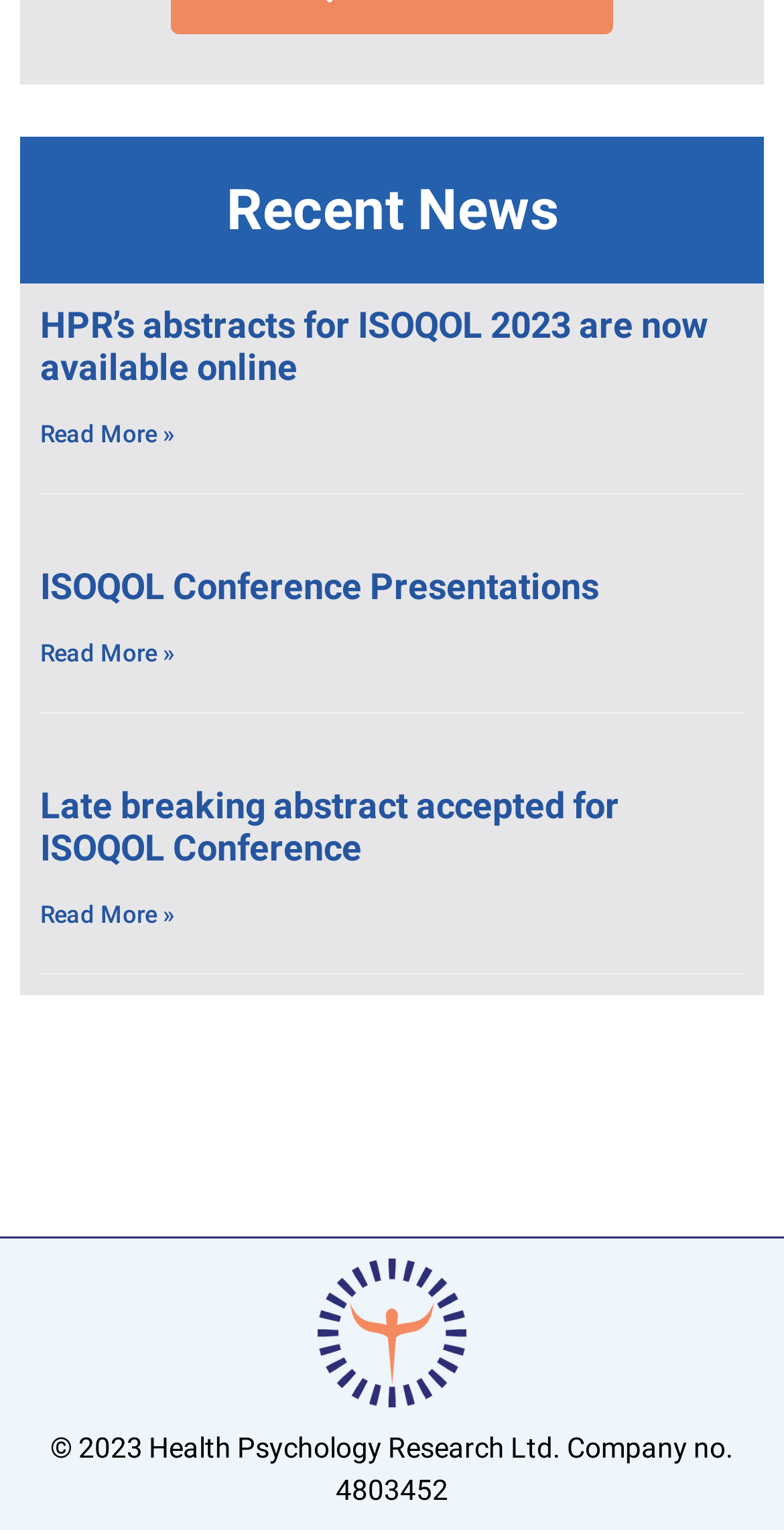How many news articles are displayed on the webpage?
Based on the screenshot, provide a one-word or short-phrase response.

3